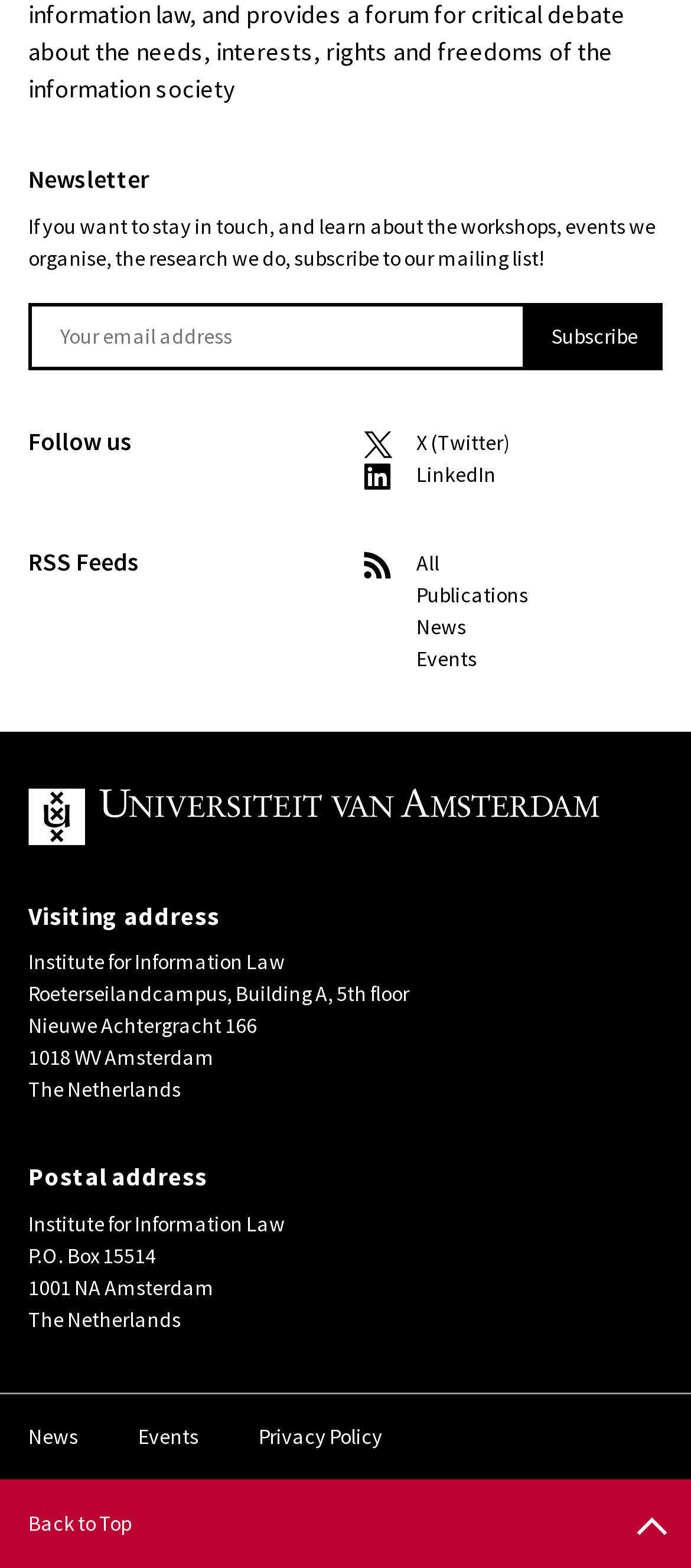Please identify the bounding box coordinates of the clickable area that will allow you to execute the instruction: "Visit the UvA website".

[0.041, 0.503, 0.877, 0.539]